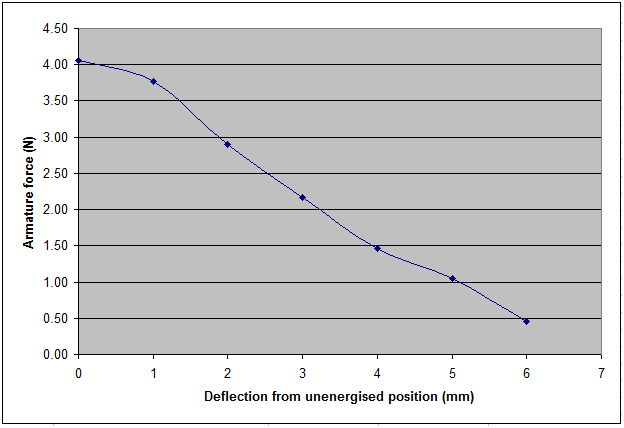What is the purpose of the shaded background in the graph?
Provide a short answer using one word or a brief phrase based on the image.

To emphasize the plotted data